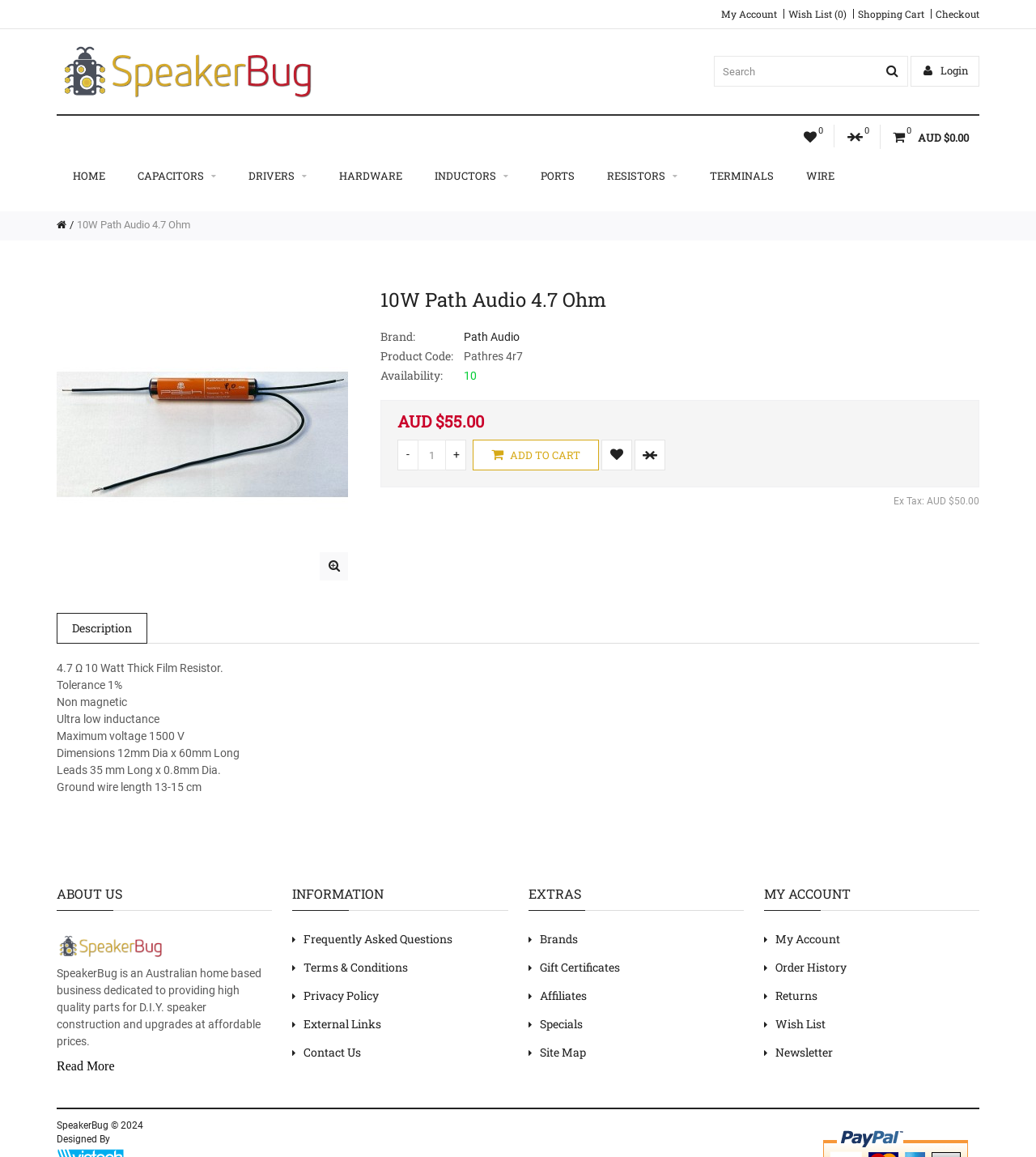What is the business model of SpeakerBug?
Provide an in-depth and detailed answer to the question.

The business model of SpeakerBug can be found in the 'ABOUT US' section, where it says 'SpeakerBug is an Australian home based business dedicated to providing high quality parts for D.I.Y. speaker construction and upgrades at affordable prices'.